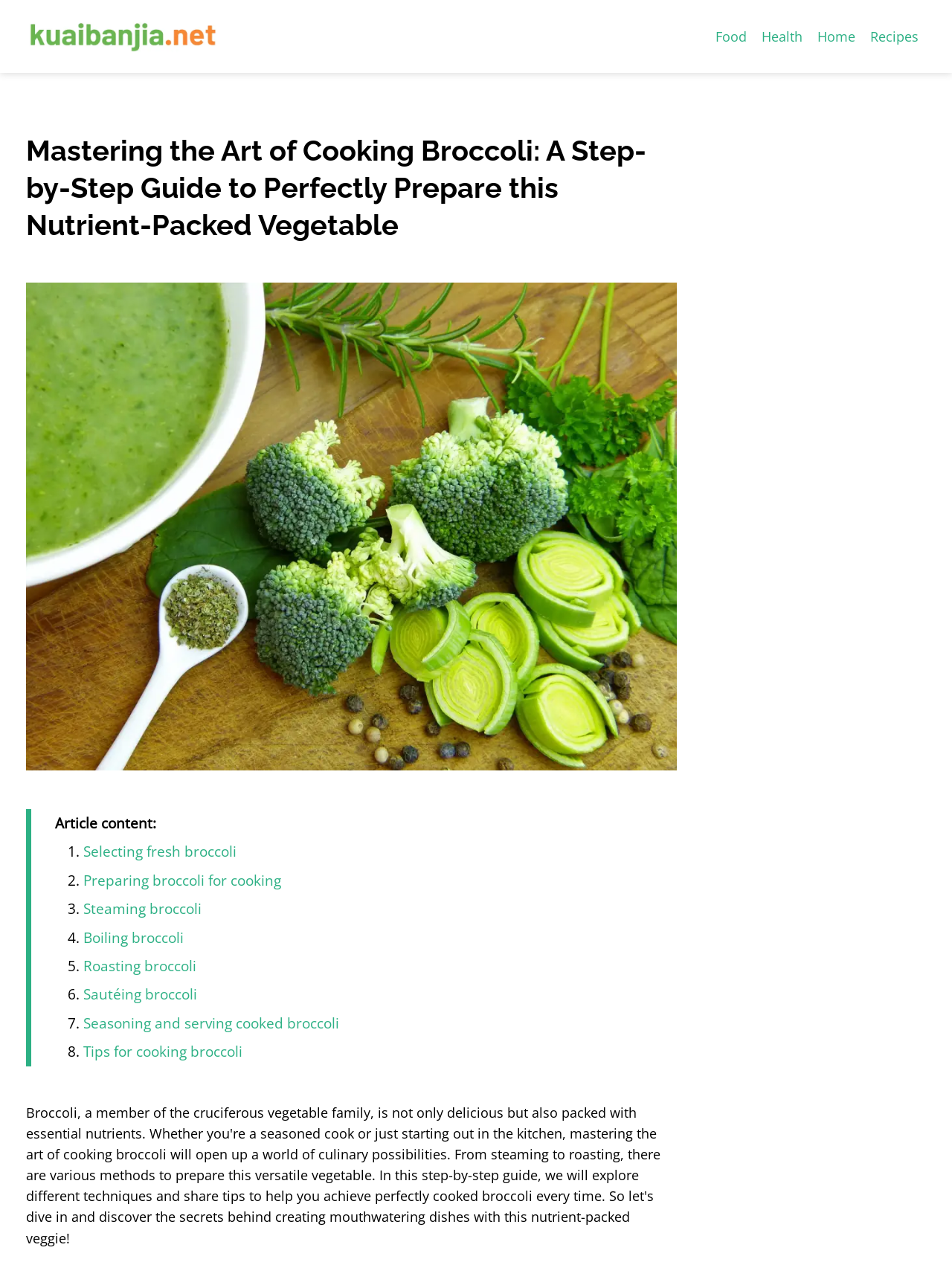Locate the bounding box coordinates of the element that should be clicked to fulfill the instruction: "Discover how to roast broccoli".

[0.088, 0.757, 0.207, 0.773]